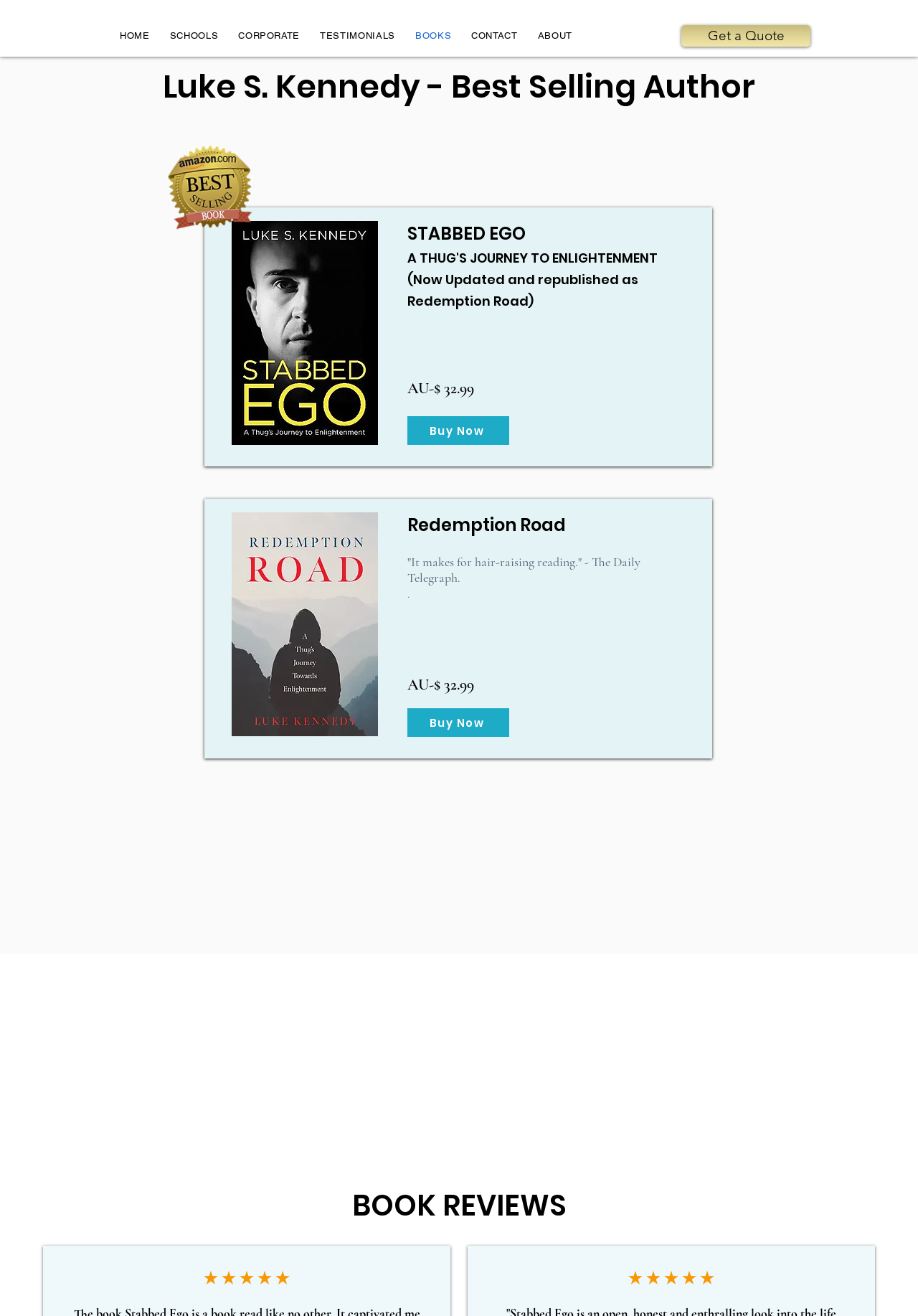Please determine the bounding box coordinates of the area that needs to be clicked to complete this task: 'Get a quote'. The coordinates must be four float numbers between 0 and 1, formatted as [left, top, right, bottom].

[0.742, 0.019, 0.883, 0.035]